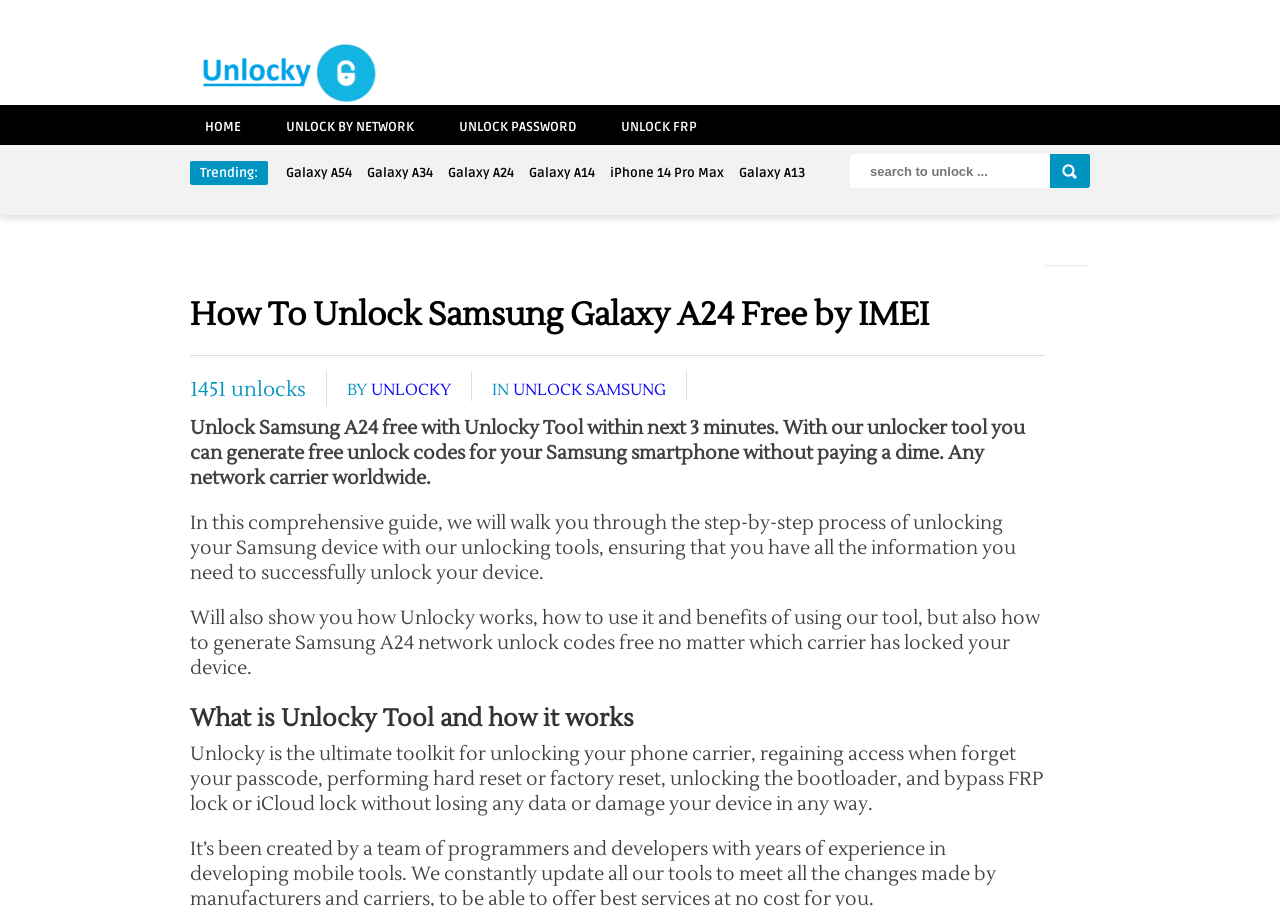Locate the bounding box coordinates of the element that needs to be clicked to carry out the instruction: "Click on HOME". The coordinates should be given as four float numbers ranging from 0 to 1, i.e., [left, top, right, bottom].

[0.148, 0.116, 0.2, 0.162]